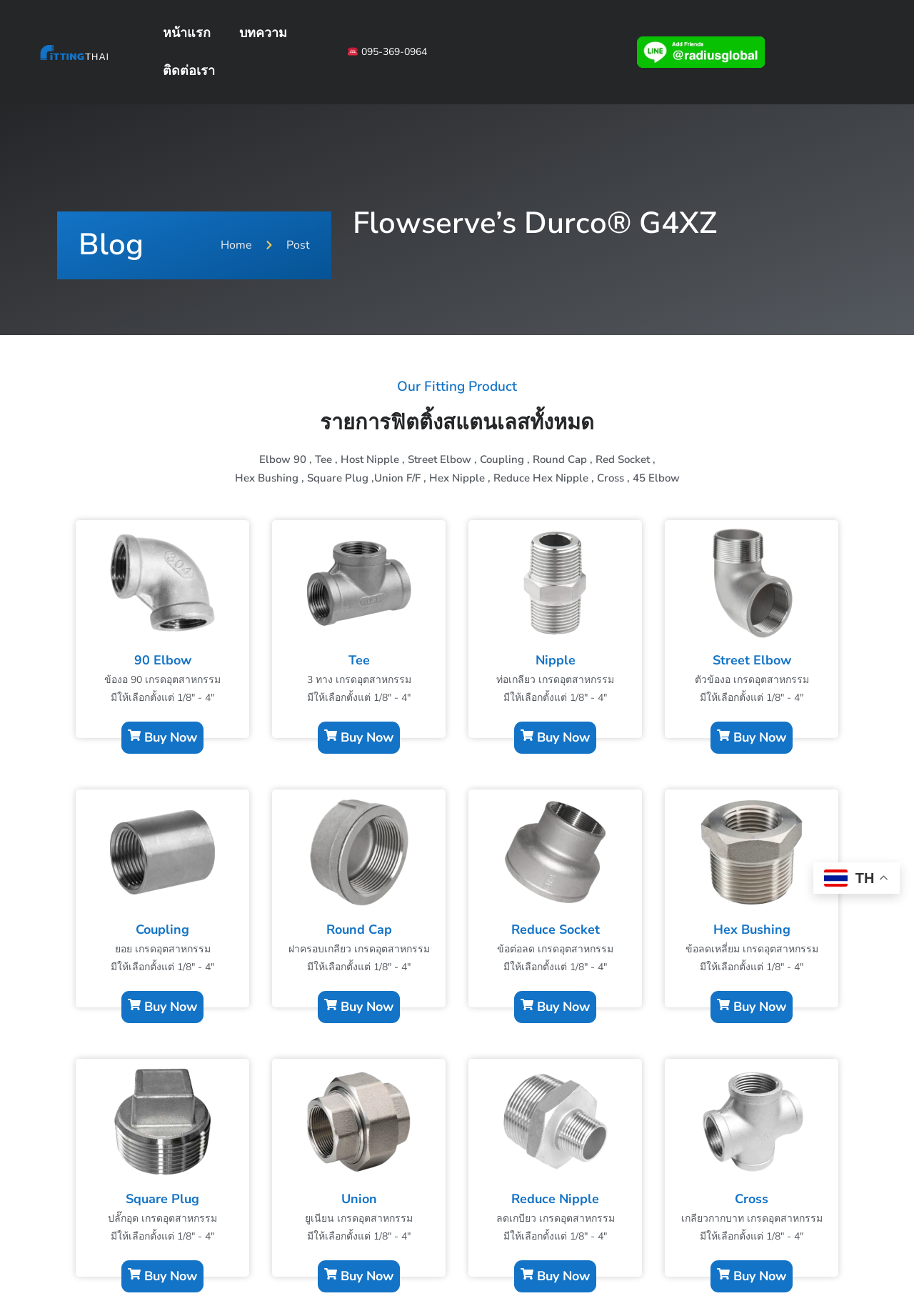Locate the bounding box of the UI element with the following description: "Buy Now".

[0.777, 0.548, 0.867, 0.573]